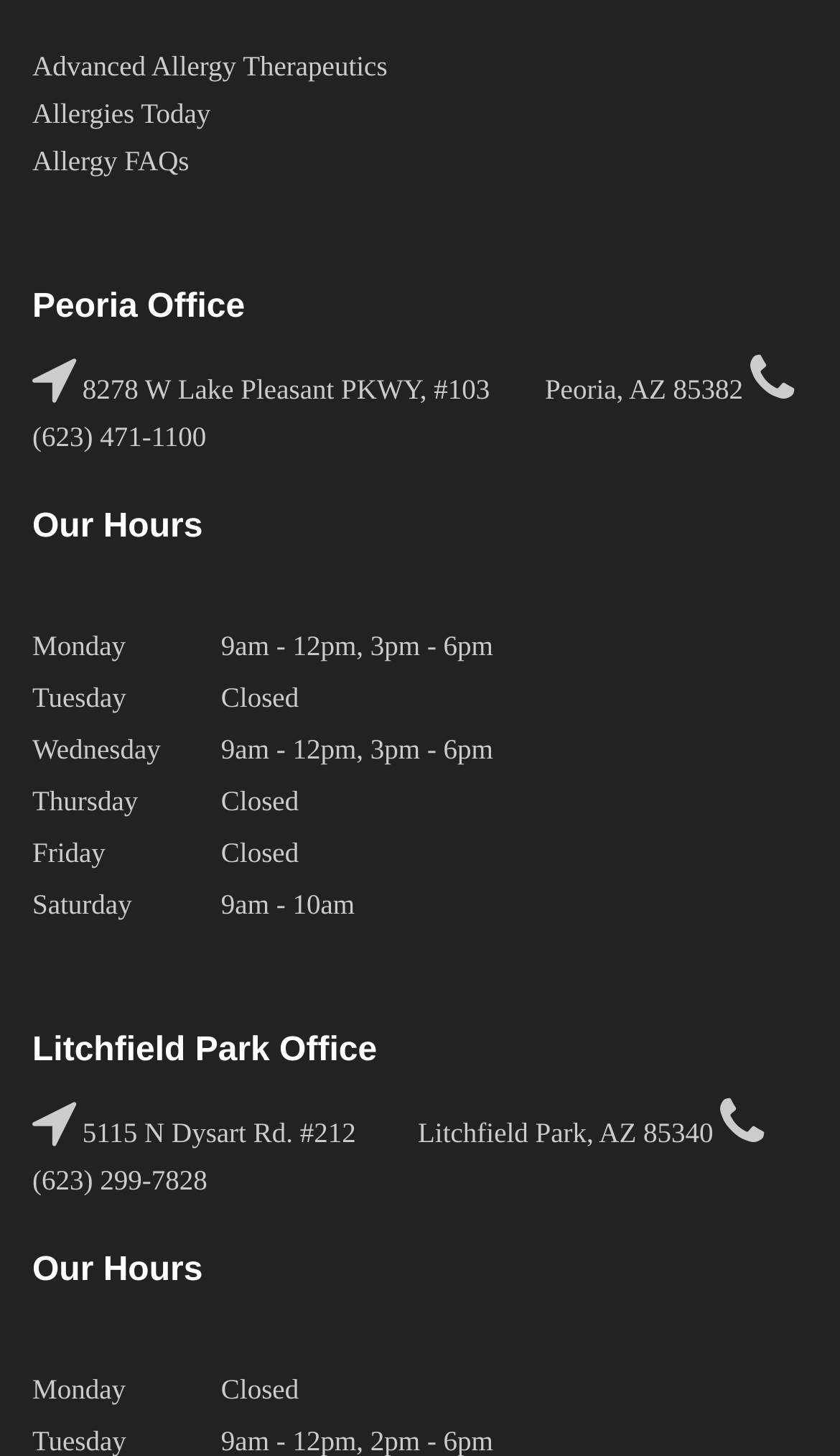Find the bounding box coordinates for the HTML element specified by: "Advanced Allergy Therapeutics".

[0.038, 0.034, 0.461, 0.056]